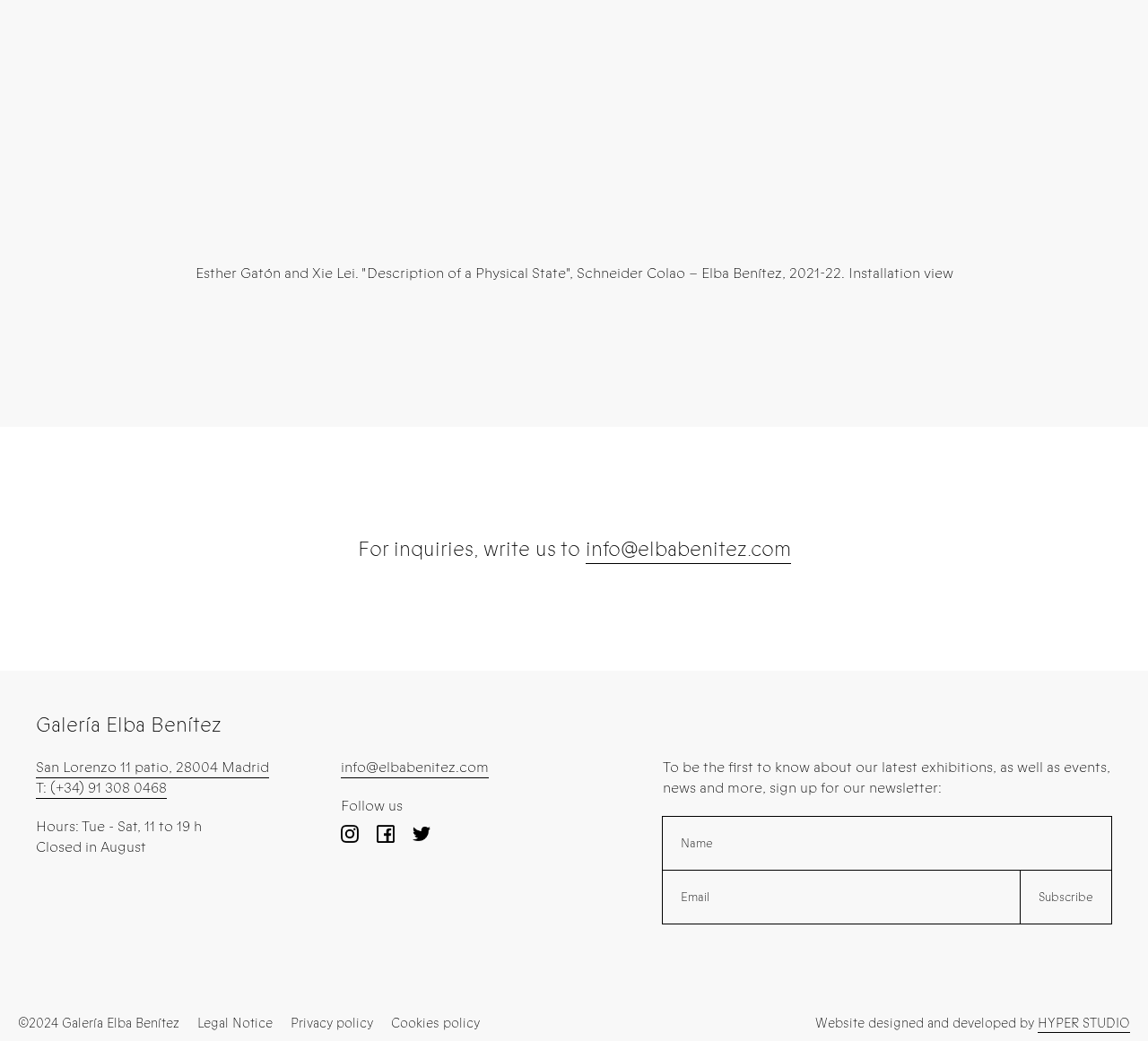Please identify the bounding box coordinates of where to click in order to follow the instruction: "View 'About Us'".

None